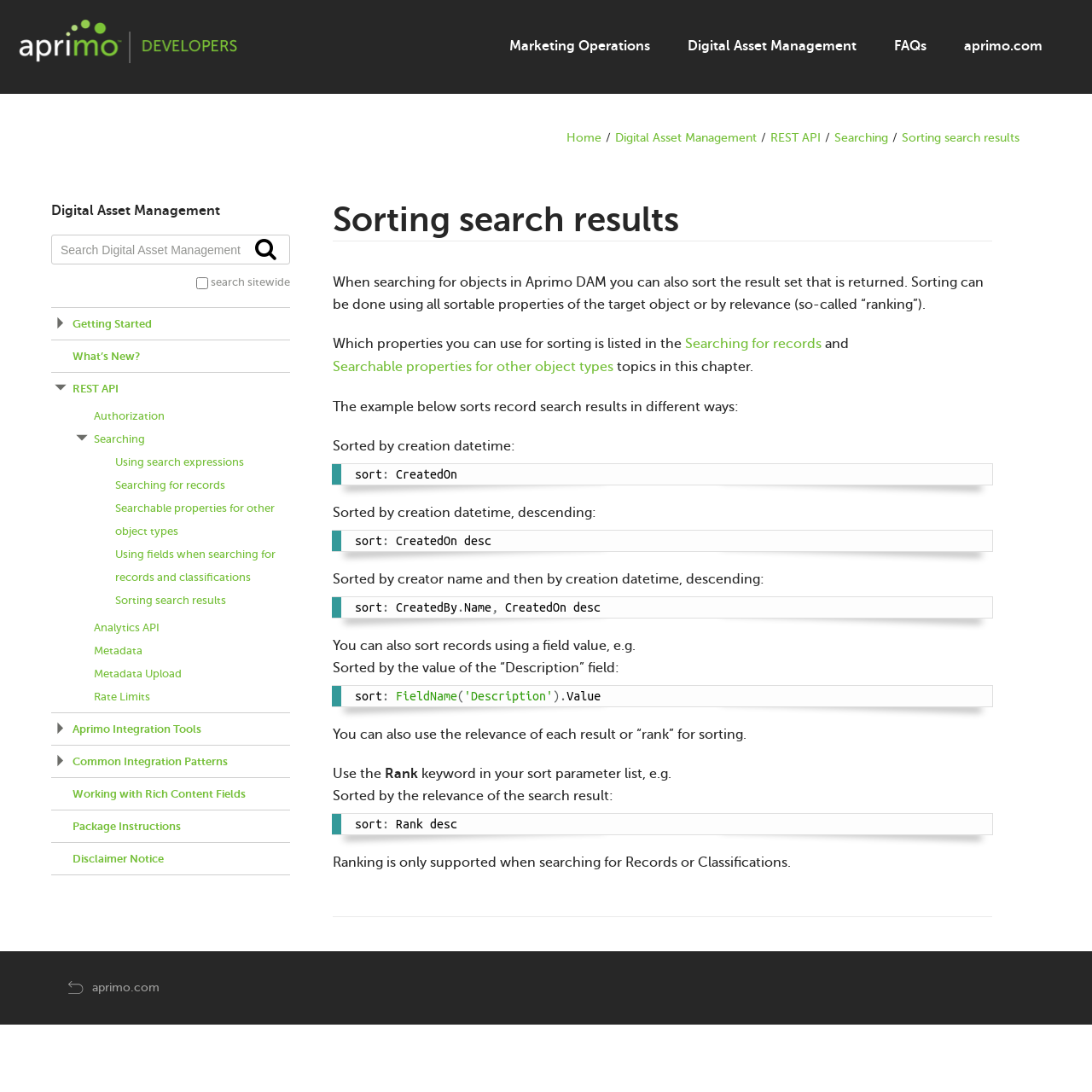What is the 'Copy' link used for?
Using the picture, provide a one-word or short phrase answer.

To copy code